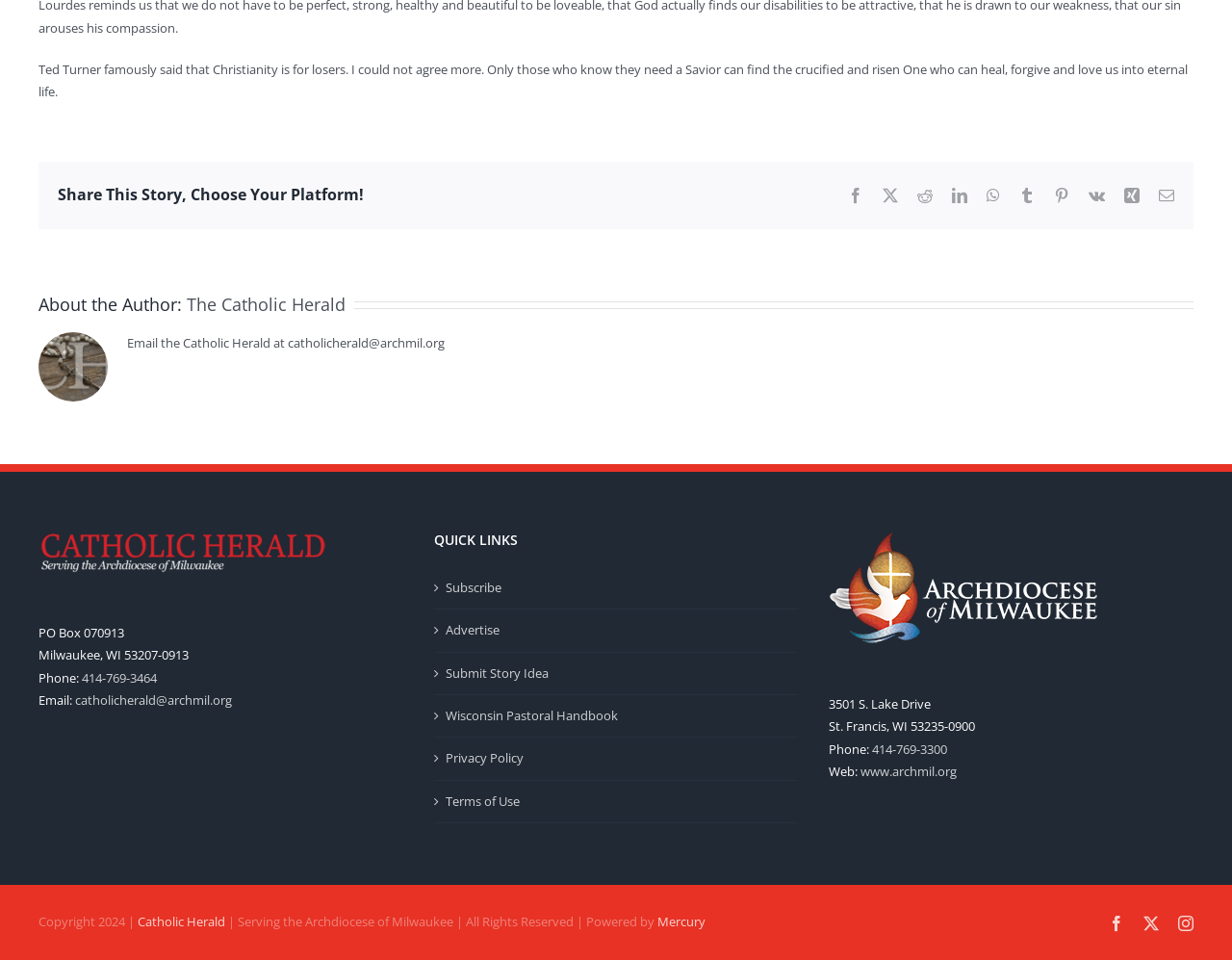Predict the bounding box for the UI component with the following description: "Mercury".

[0.534, 0.951, 0.573, 0.969]